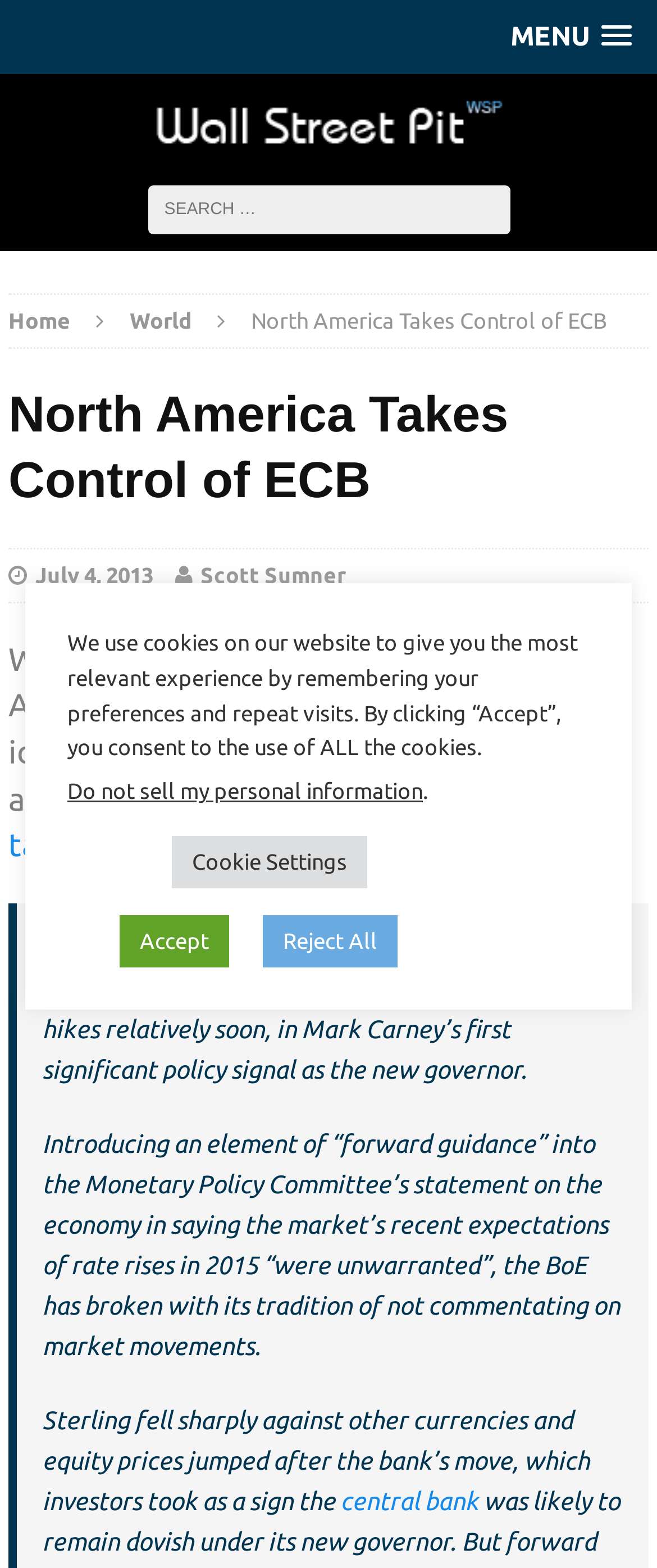Elaborate on the webpage's design and content in a detailed caption.

The webpage is titled "North America Takes Control of ECB - Wall Street Pit" and appears to be a news article or blog post. At the top, there is a menu link labeled "MENU" on the right side, and a link to "Wall Street Pit" on the left side, accompanied by an image of the same name. Below this, there is a search bar with a label "Search for:".

The main content of the page is divided into sections. The first section has a heading "North America Takes Control of ECB" and a subheading with the date "July 4, 2013" and the author's name "Scott Sumner". Below this, there is a brief introduction to the article, which mentions a nice Fourth of July present for Americans and ideas from the New World sweeping across the Old World.

The main article is divided into paragraphs, with the first paragraph discussing the Bank of England's announcement on interest rates. The text is followed by a link to "investors are taking notice". The subsequent paragraphs continue the discussion on the Bank of England's policy signal and its impact on the market.

At the bottom of the page, there is a notice about the use of cookies on the website, with options to "Accept", "Reject All", or adjust "Cookie Settings". Additionally, there is a link to "Do not sell my personal information".